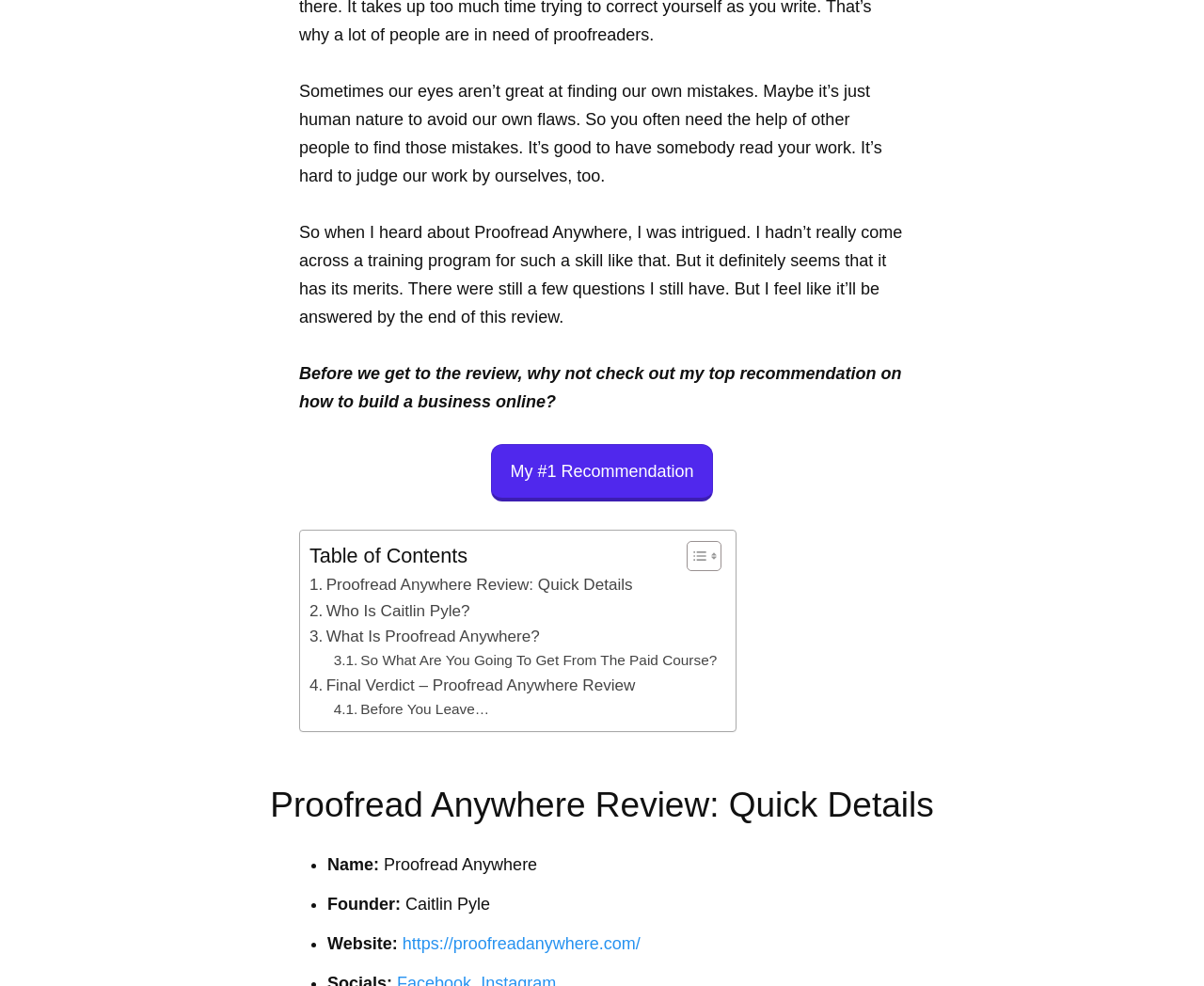Please provide a one-word or short phrase answer to the question:
What is the name of the reviewed course?

Proofread Anywhere